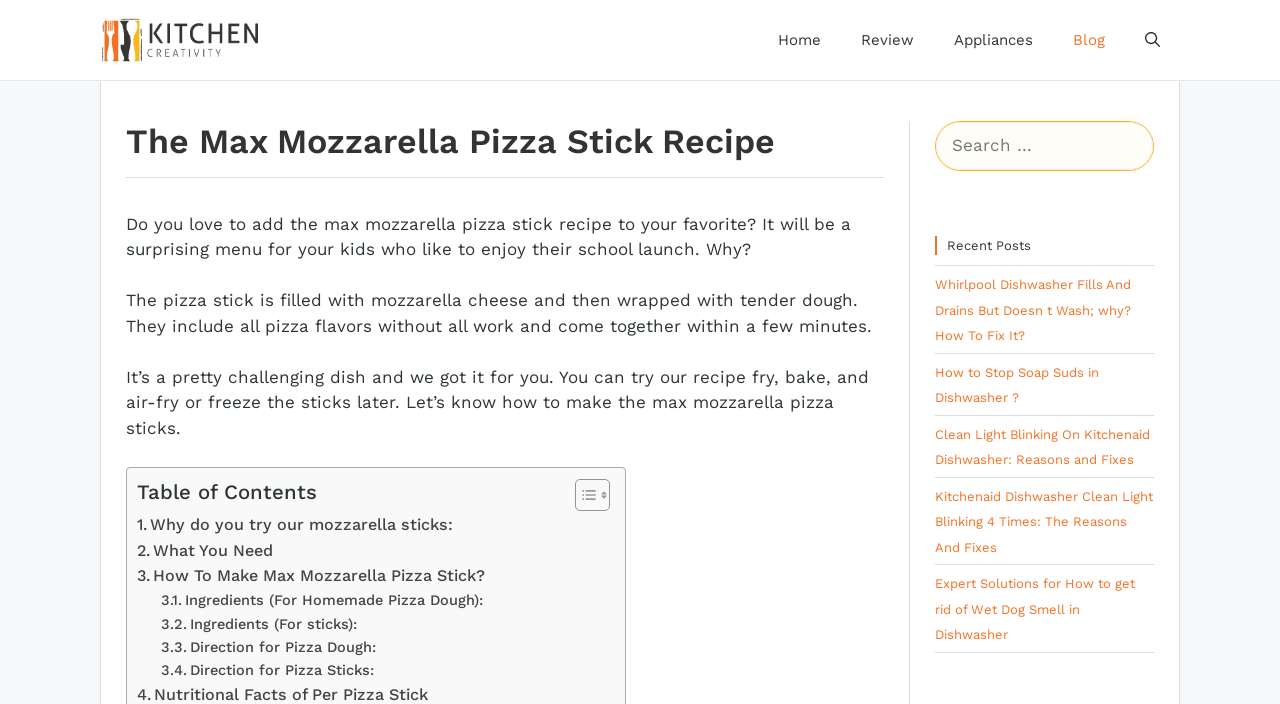Respond to the following question using a concise word or phrase: 
How many recent posts are listed?

5